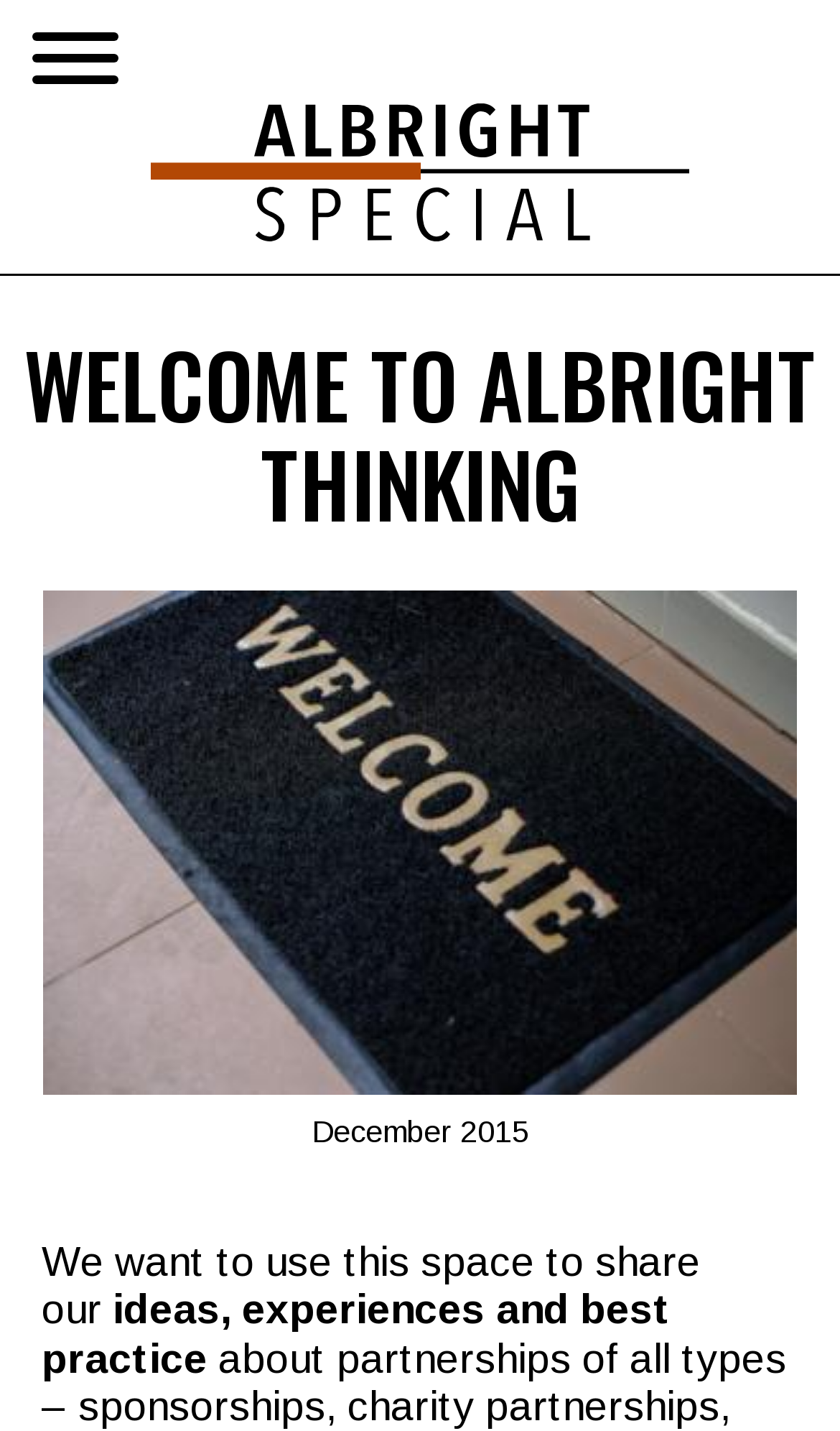Examine the image and give a thorough answer to the following question:
What is the purpose of the webpage?

The purpose of the webpage can be determined by looking at the StaticText elements with the text 'We want to use this space to share our ideas, experiences and best practice...' which indicates that the webpage is intended to share ideas, experiences, and best practices about partnerships.